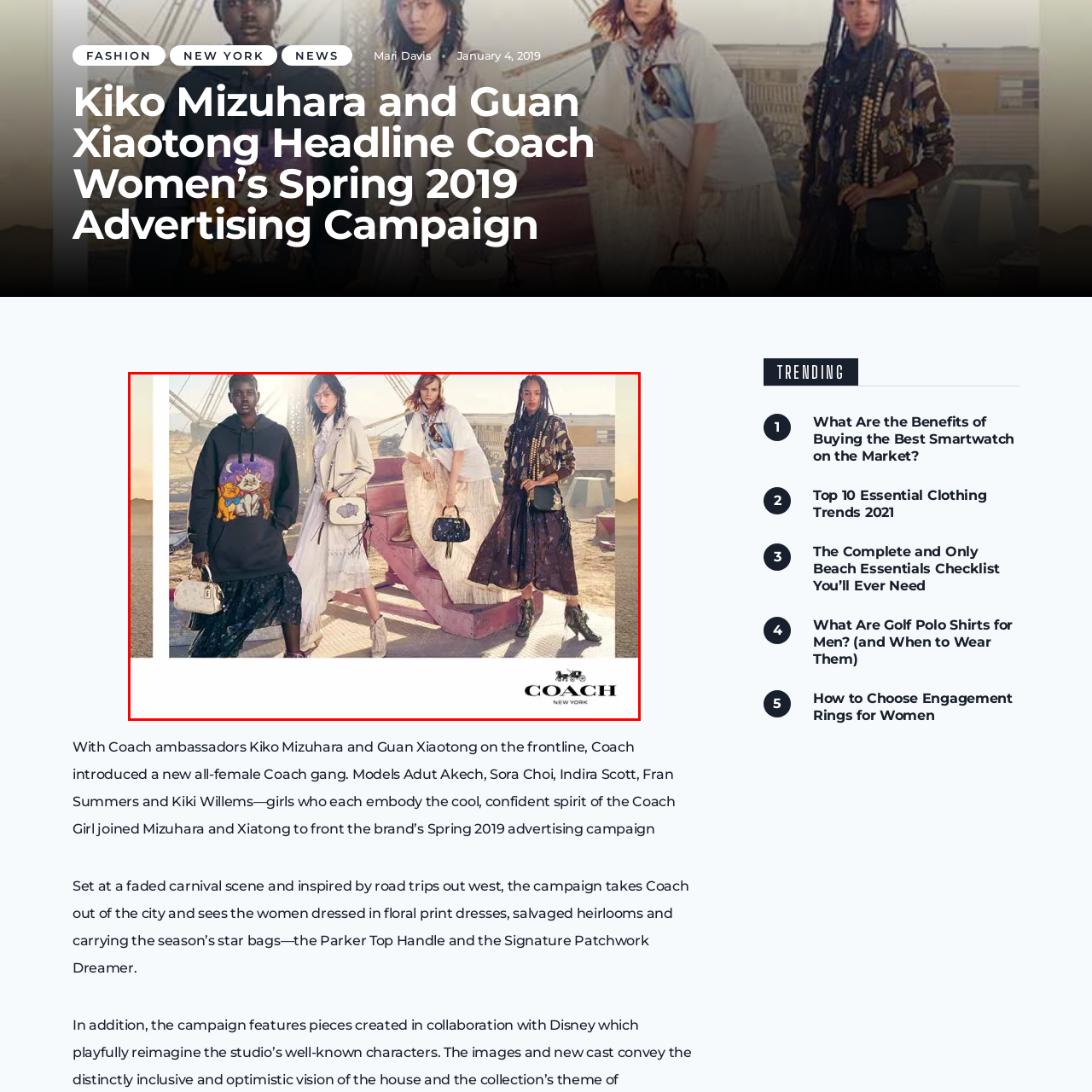What type of bag is the model holding in the image?
Take a look at the image highlighted by the red bounding box and provide a detailed answer to the question.

According to the caption, each model is carrying signature Coach bags that highlight the collection's focus on unique, stylish craftsmanship, so the type of bag the model is holding is a Coach bag.